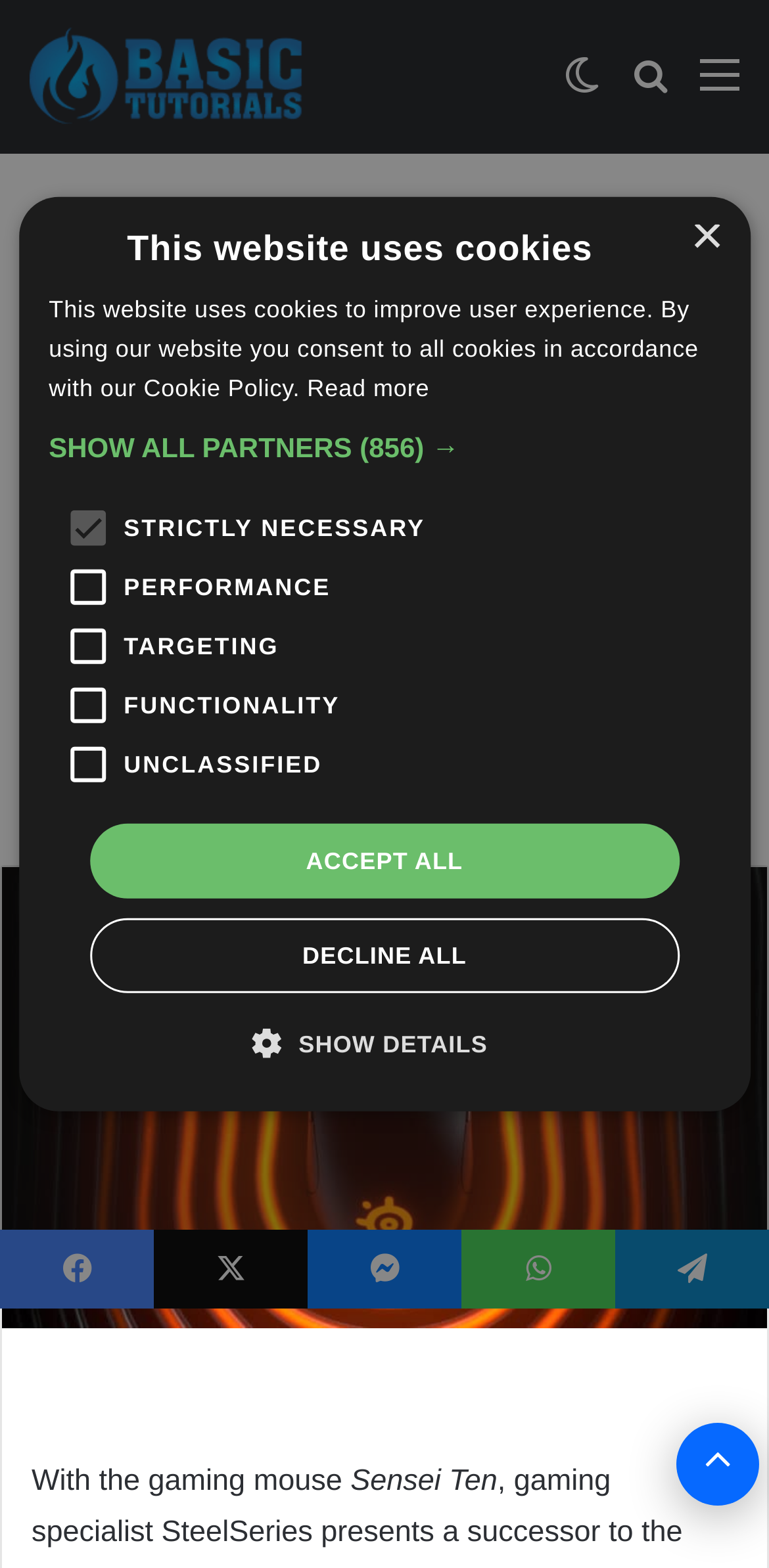Using the webpage screenshot and the element description Show all partners (856) →, determine the bounding box coordinates. Specify the coordinates in the format (top-left x, top-left y, bottom-right x, bottom-right y) with values ranging from 0 to 1.

[0.063, 0.274, 0.937, 0.296]